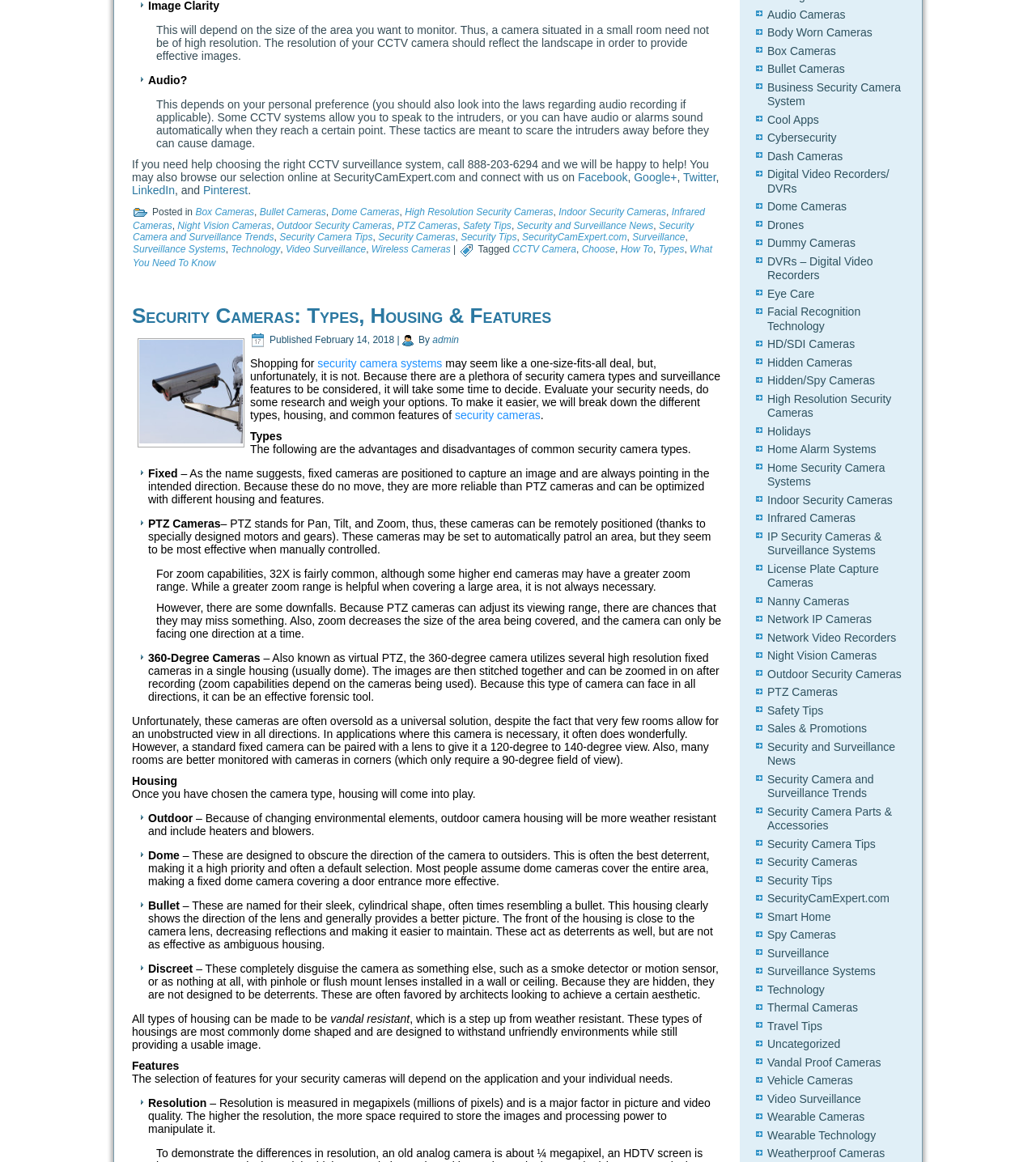Please mark the clickable region by giving the bounding box coordinates needed to complete this instruction: "Check the published date".

[0.304, 0.288, 0.381, 0.297]